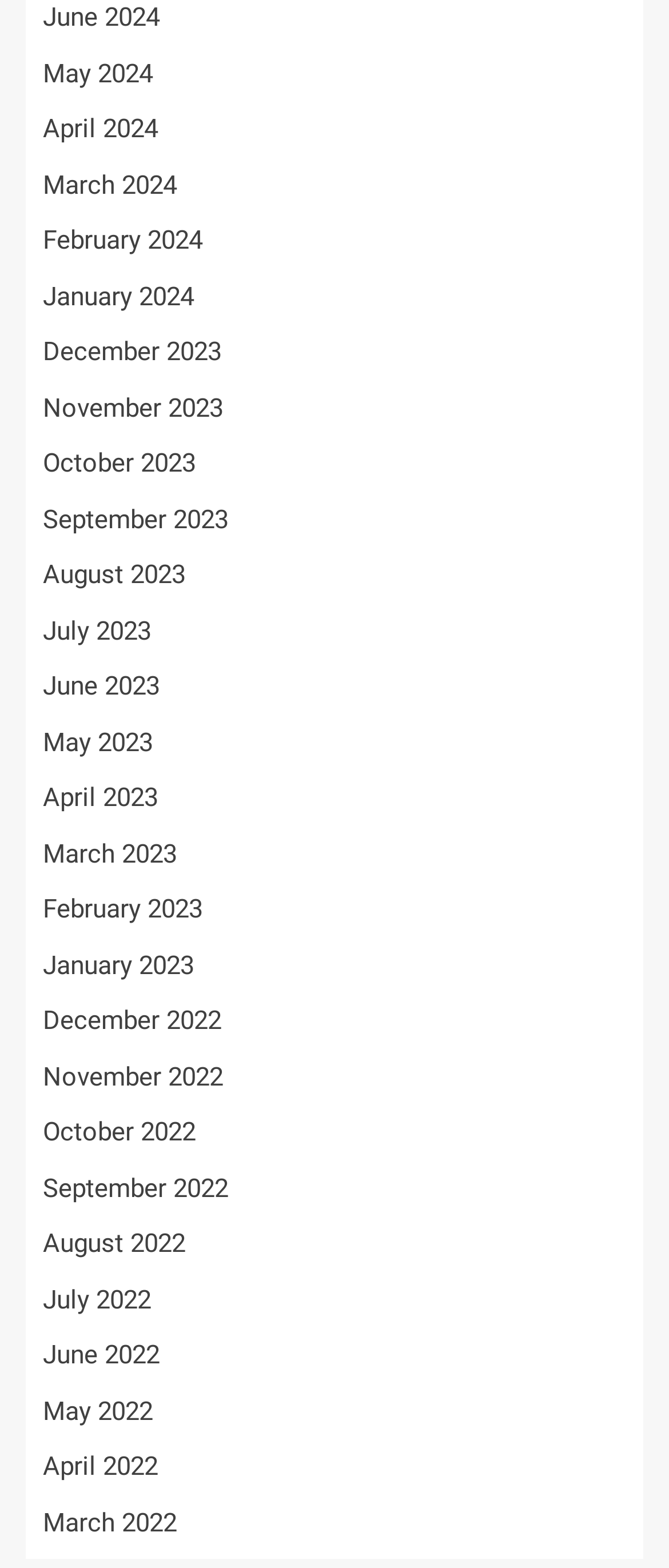Kindly provide the bounding box coordinates of the section you need to click on to fulfill the given instruction: "Check December 2022".

[0.064, 0.641, 0.331, 0.661]